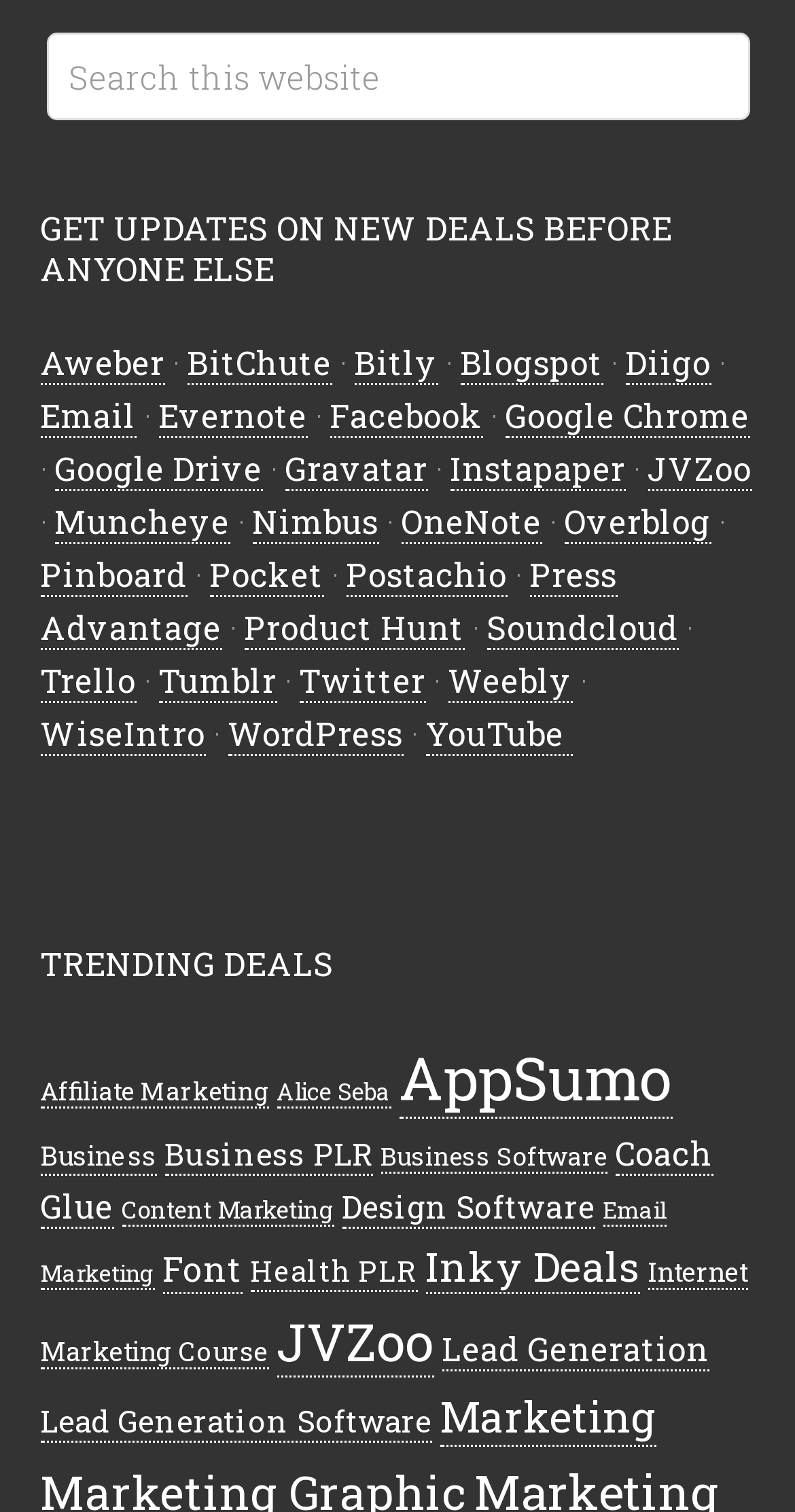Please determine the bounding box coordinates of the element to click on in order to accomplish the following task: "Explore trending deals". Ensure the coordinates are four float numbers ranging from 0 to 1, i.e., [left, top, right, bottom].

[0.05, 0.624, 0.95, 0.649]